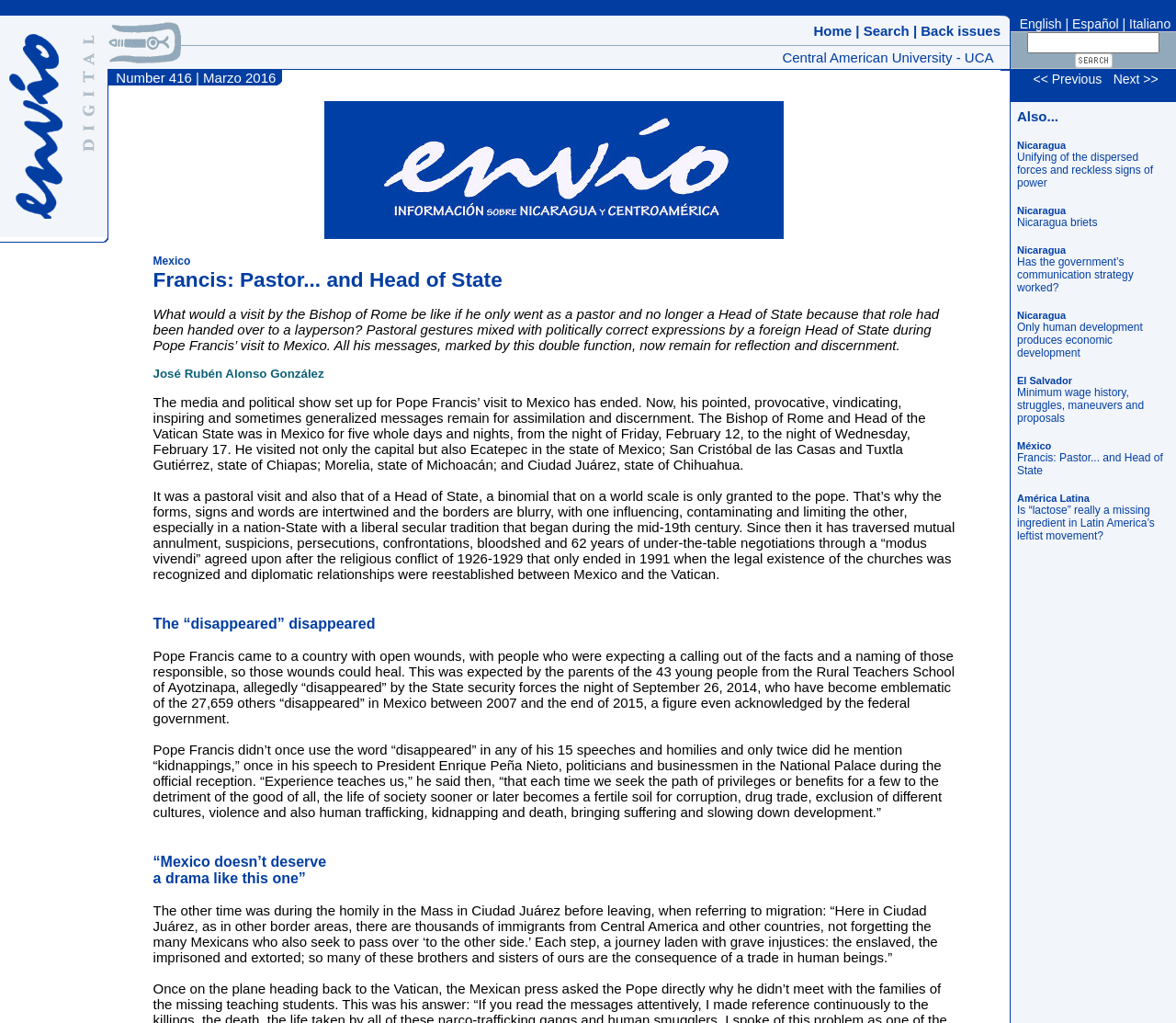Determine the bounding box coordinates for the element that should be clicked to follow this instruction: "Click on the 'admin' link". The coordinates should be given as four float numbers between 0 and 1, in the format [left, top, right, bottom].

None